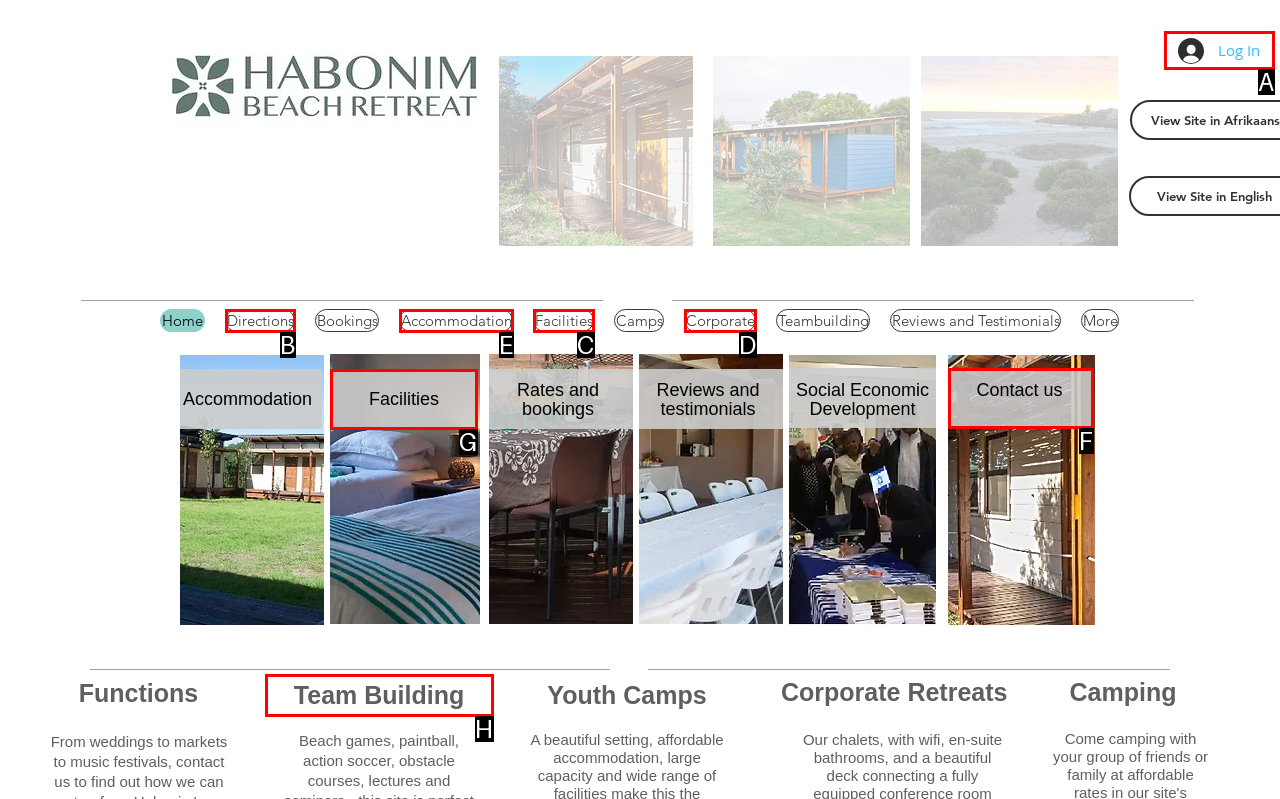Select the proper HTML element to perform the given task: View Accommodation options Answer with the corresponding letter from the provided choices.

E